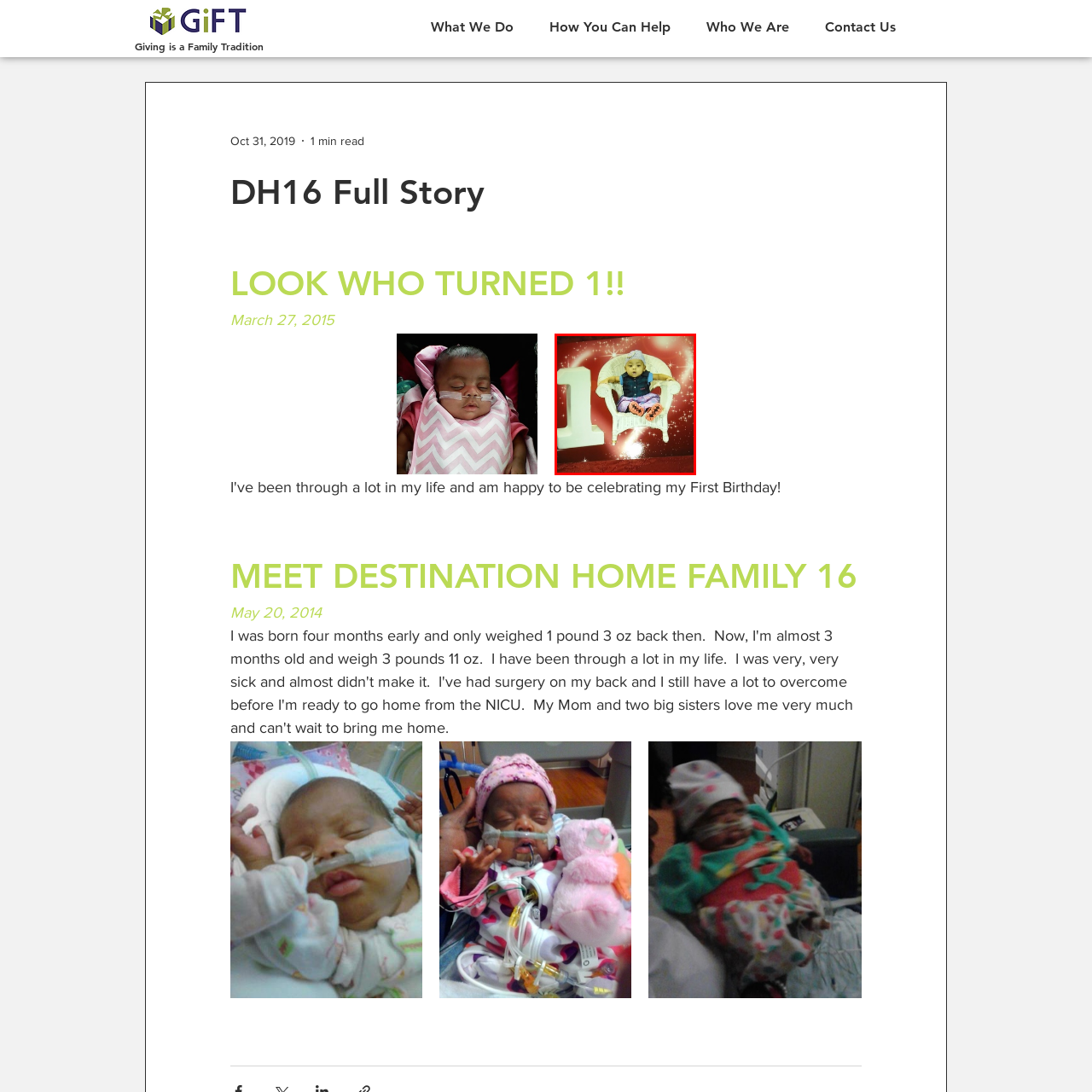What is the significance of the large white numeral '1'?  
Inspect the image within the red boundary and offer a detailed explanation grounded in the visual information present in the image.

The large white numeral '1' is prominently displayed to the left of the chair, indicating that the child is celebrating their first birthday, a significant milestone in their life.